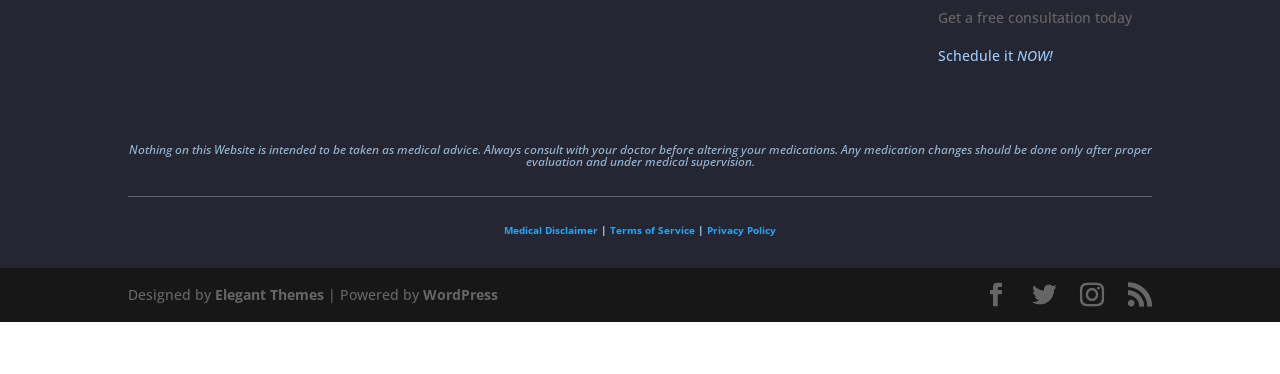Based on the element description Instagram, identify the bounding box coordinates for the UI element. The coordinates should be in the format (top-left x, top-left y, bottom-right x, bottom-right y) and within the 0 to 1 range.

[0.844, 0.757, 0.862, 0.823]